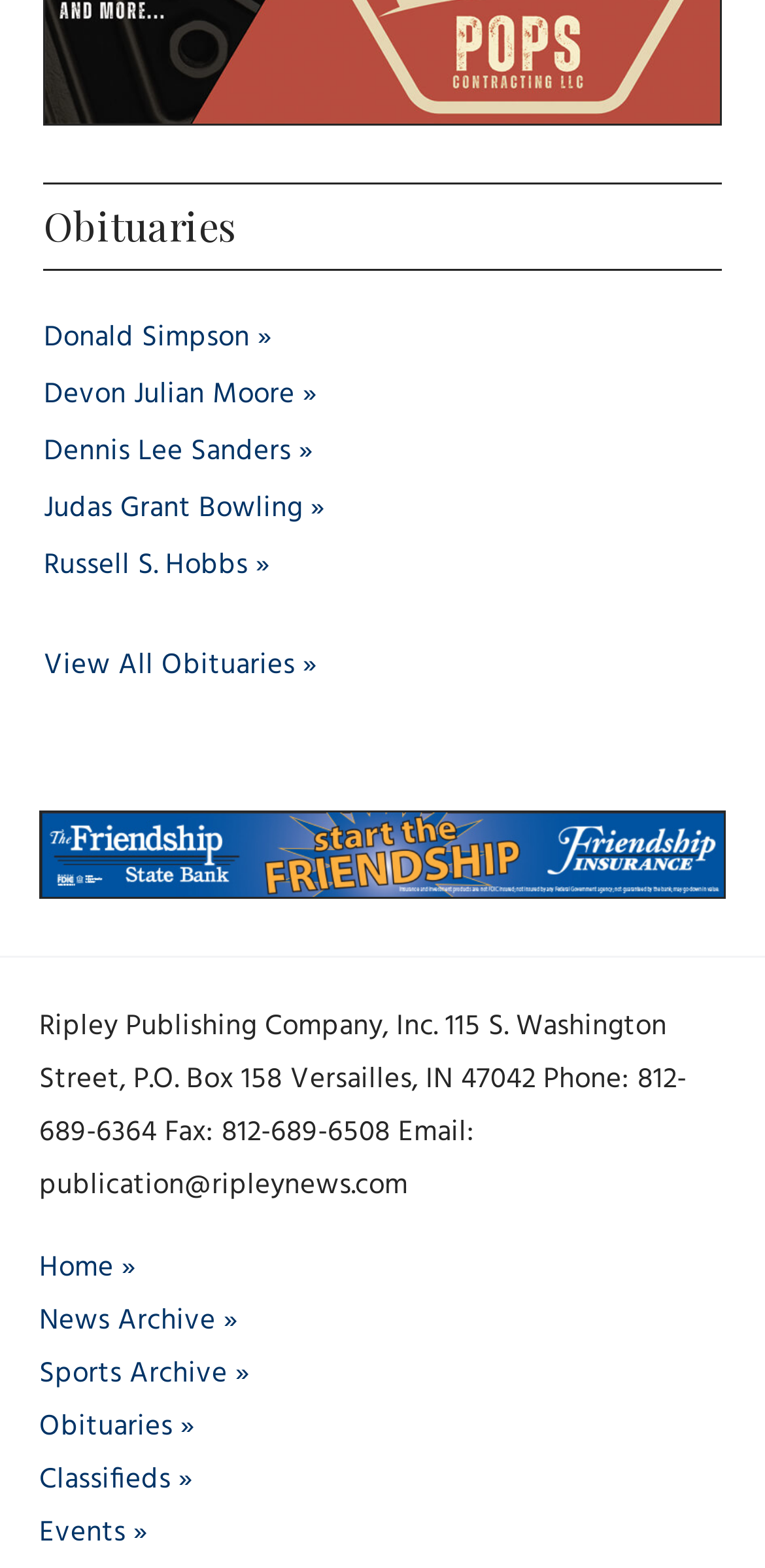How many links are there in the navigation menu?
Could you answer the question with a detailed and thorough explanation?

I counted the number of link elements within the navigation element with the text 'Menu', which are 'Home', 'News Archive', 'Sports Archive', 'Obituaries', 'Classifieds', and 'Events'.